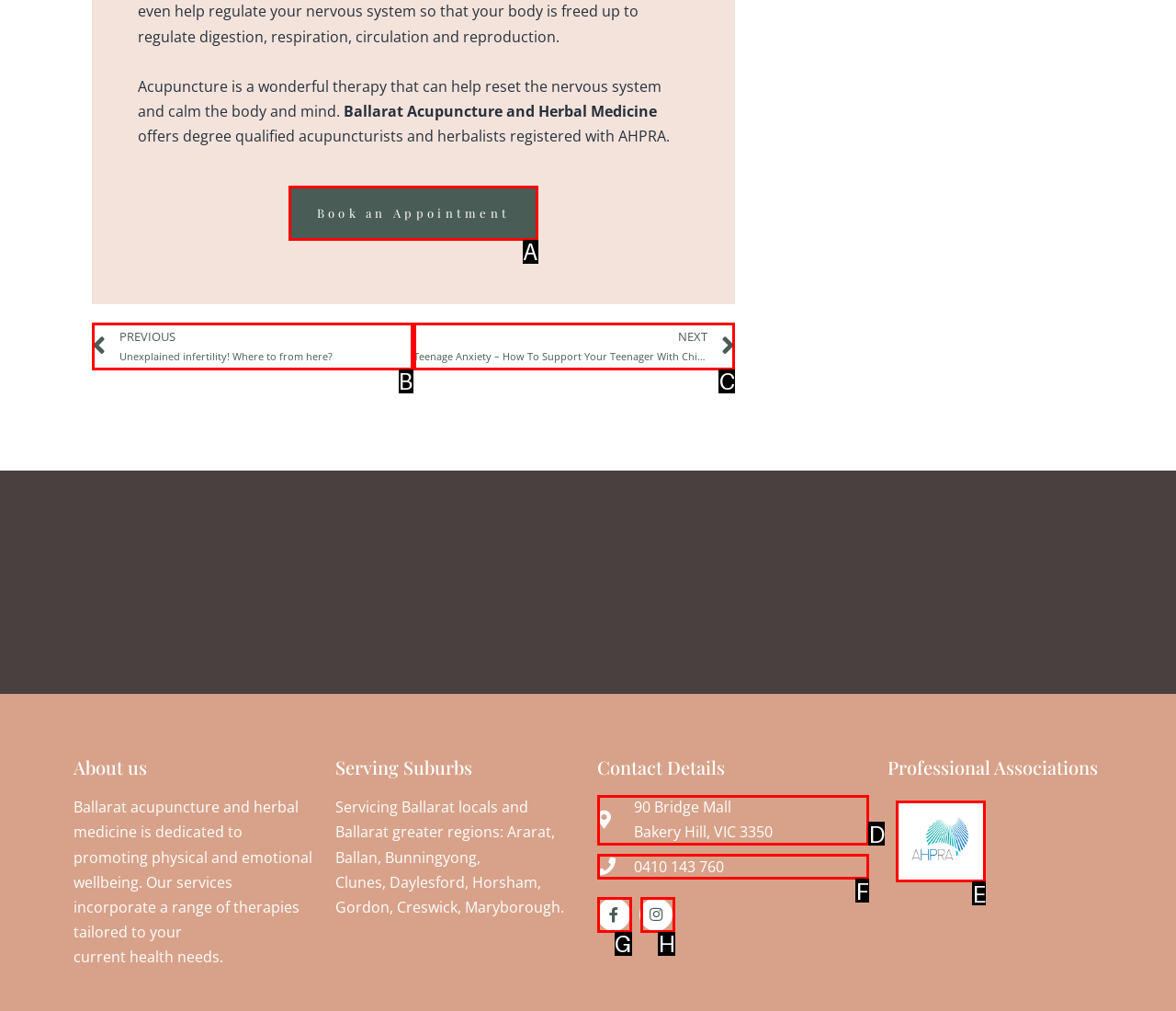Match the description to the correct option: alt="ahpra-logo"
Provide the letter of the matching option directly.

E